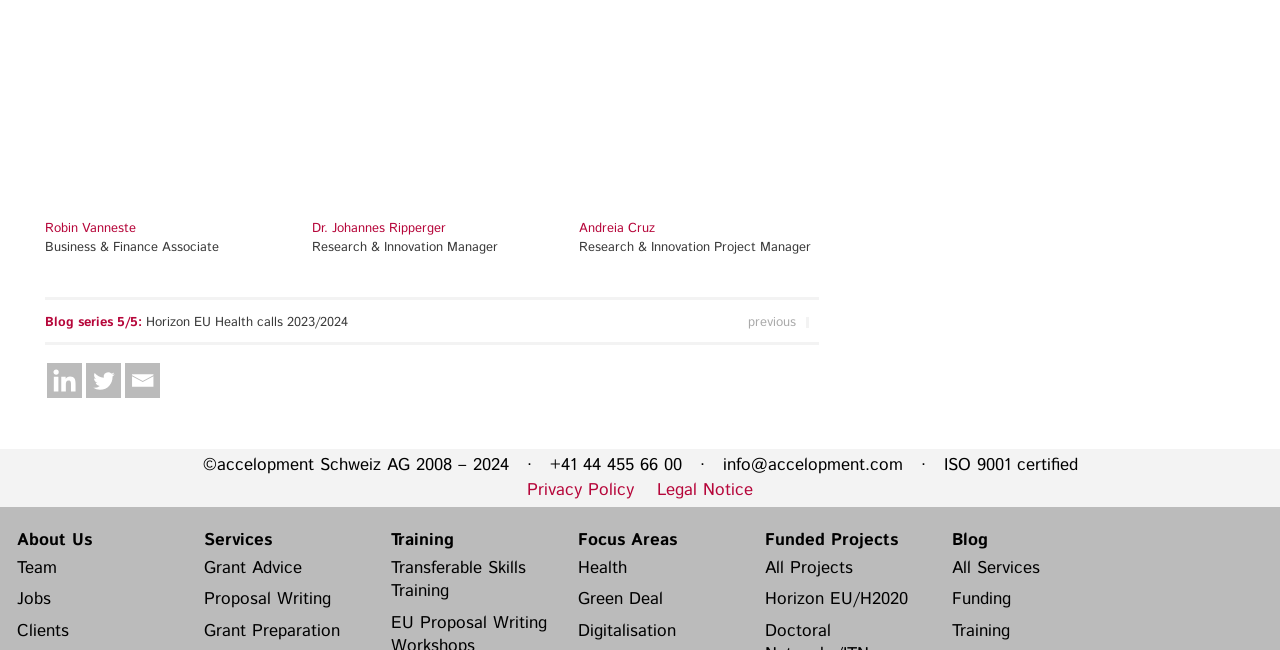Please locate the bounding box coordinates of the element that should be clicked to achieve the given instruction: "Contact via email".

[0.098, 0.559, 0.125, 0.613]